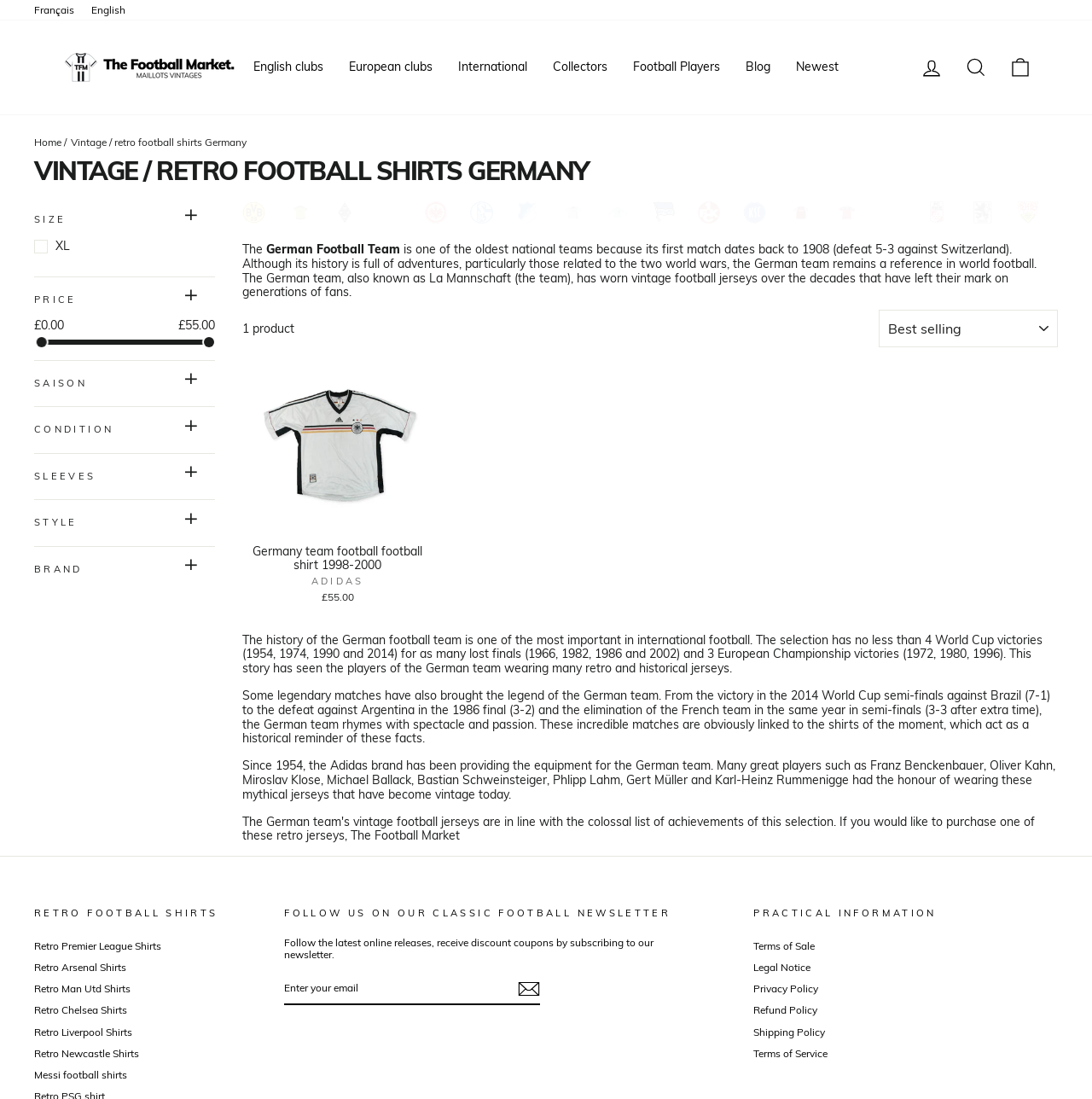Please find the bounding box coordinates of the section that needs to be clicked to achieve this instruction: "Click the 'English' link".

[0.076, 0.0, 0.123, 0.019]